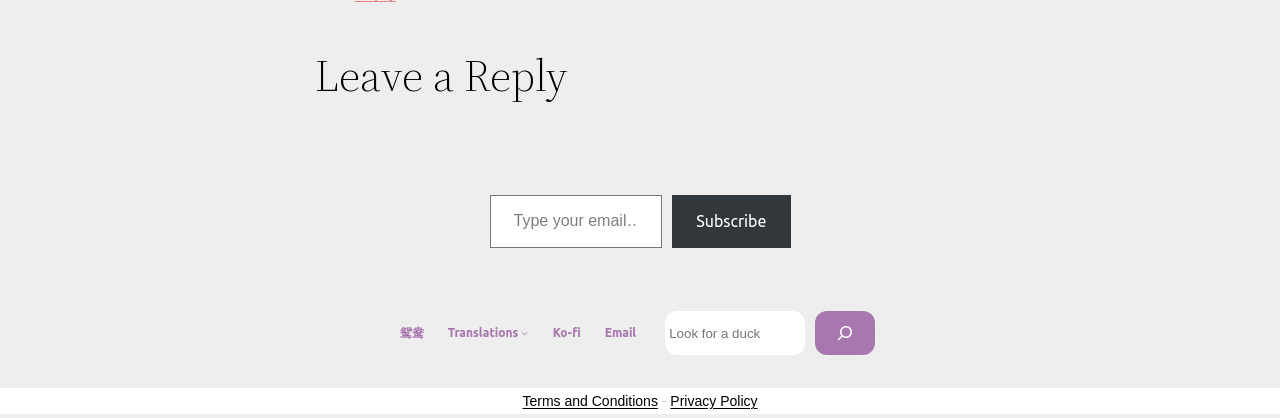Pinpoint the bounding box coordinates of the clickable area necessary to execute the following instruction: "View Terms and Conditions". The coordinates should be given as four float numbers between 0 and 1, namely [left, top, right, bottom].

[0.408, 0.94, 0.514, 0.979]